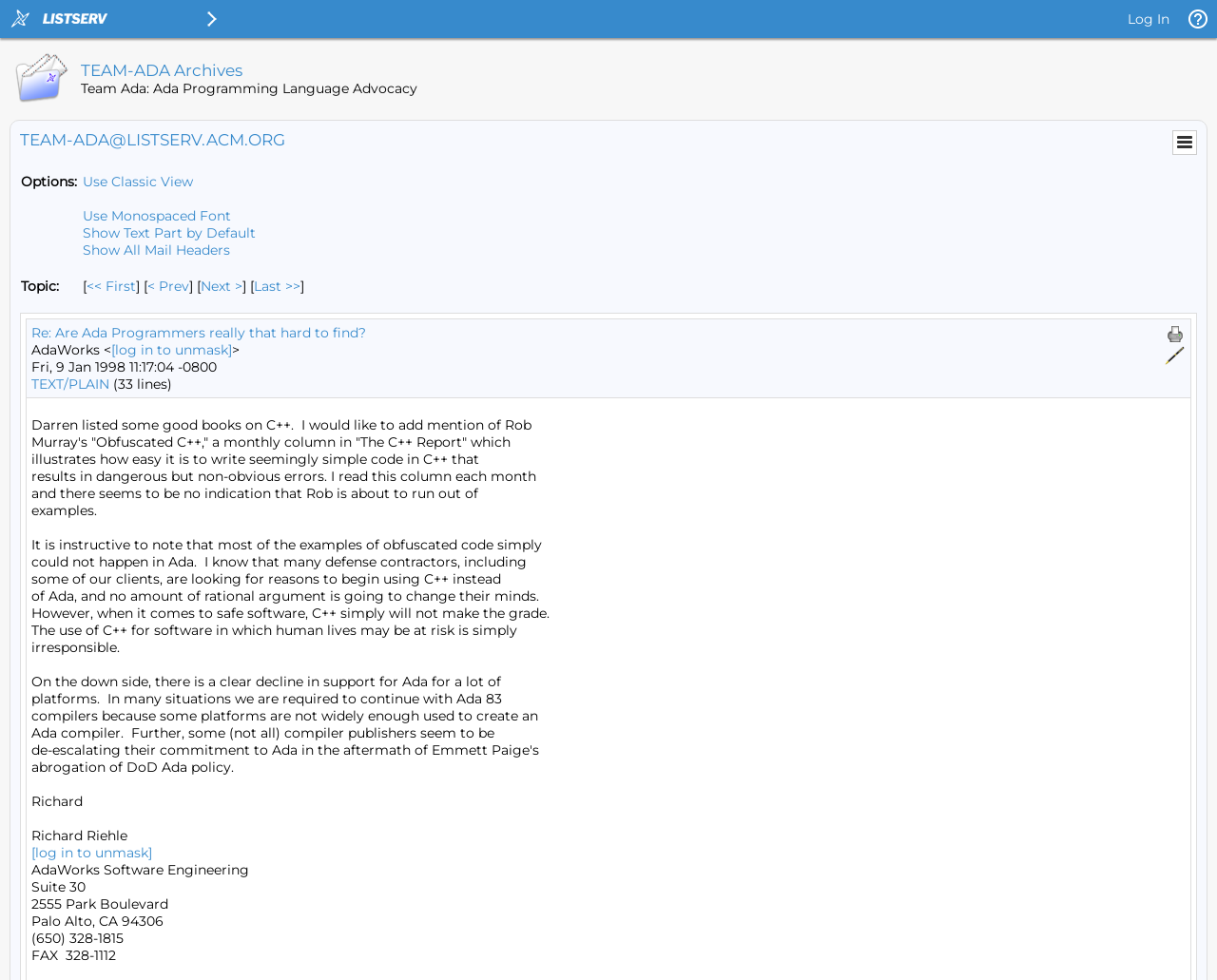Extract the bounding box coordinates for the HTML element that matches this description: "< Prev". The coordinates should be four float numbers between 0 and 1, i.e., [left, top, right, bottom].

[0.121, 0.283, 0.155, 0.301]